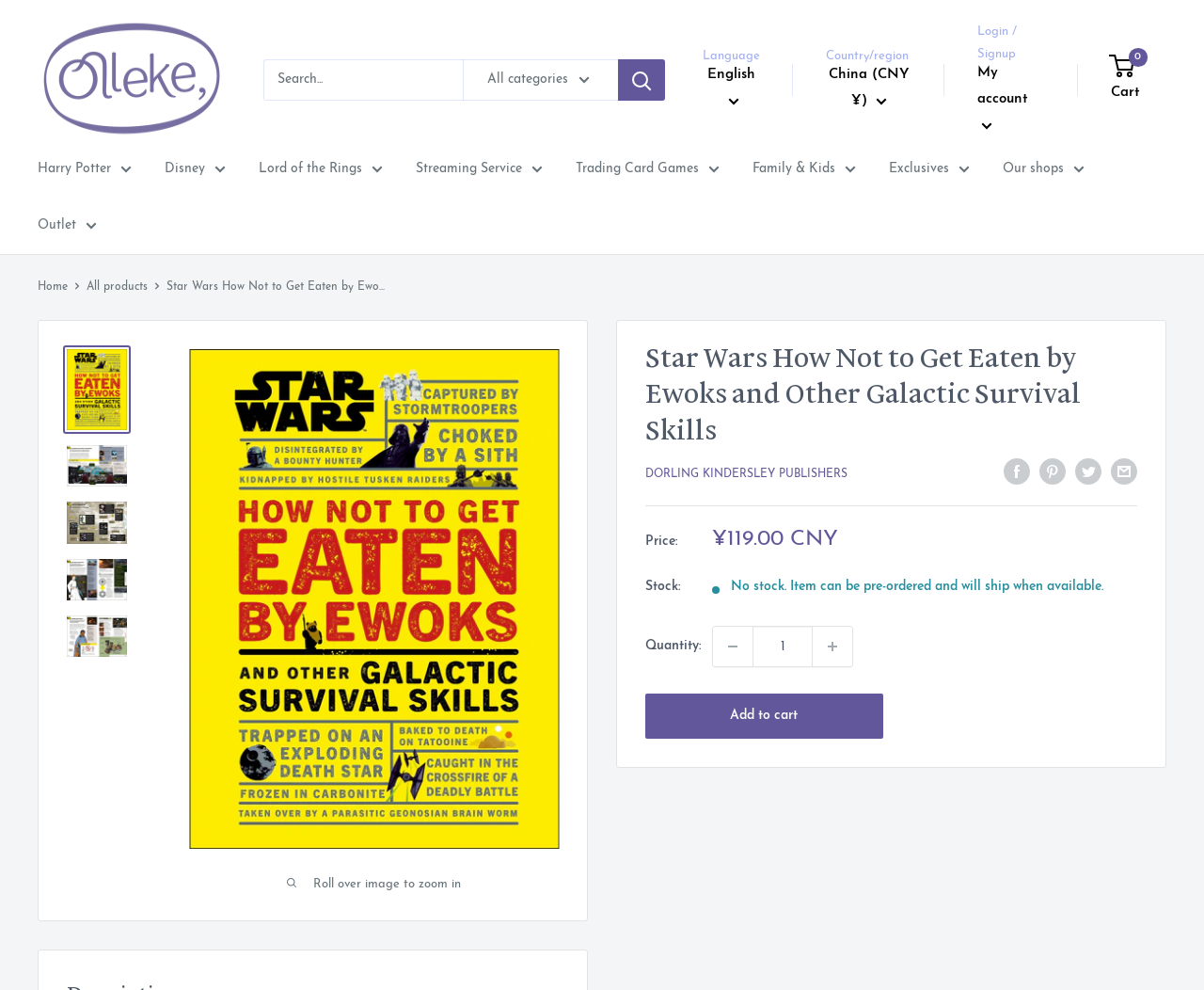Please mark the bounding box coordinates of the area that should be clicked to carry out the instruction: "Select a language".

[0.584, 0.063, 0.631, 0.116]